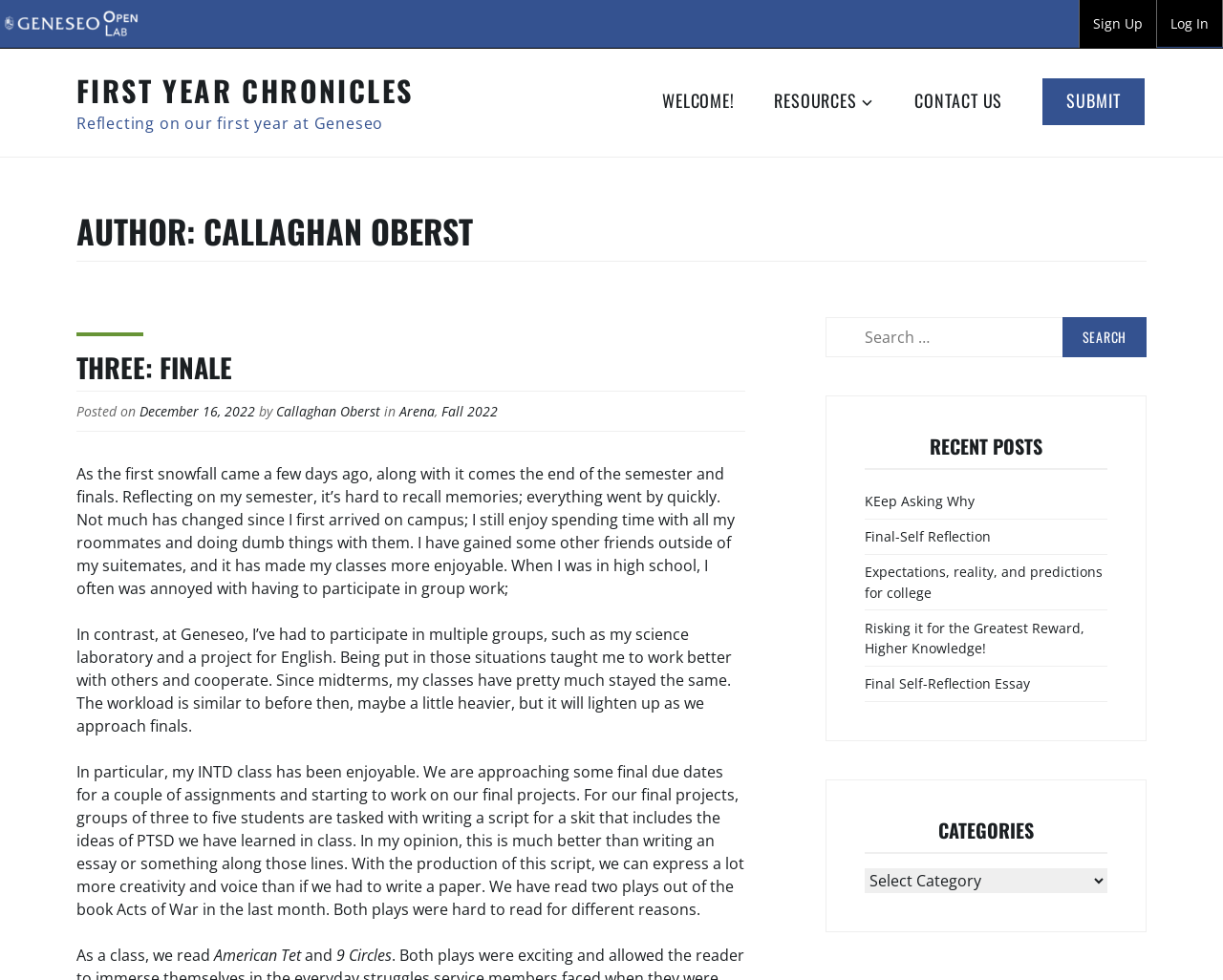Find the bounding box coordinates of the UI element according to this description: "Submit".

[0.852, 0.08, 0.936, 0.128]